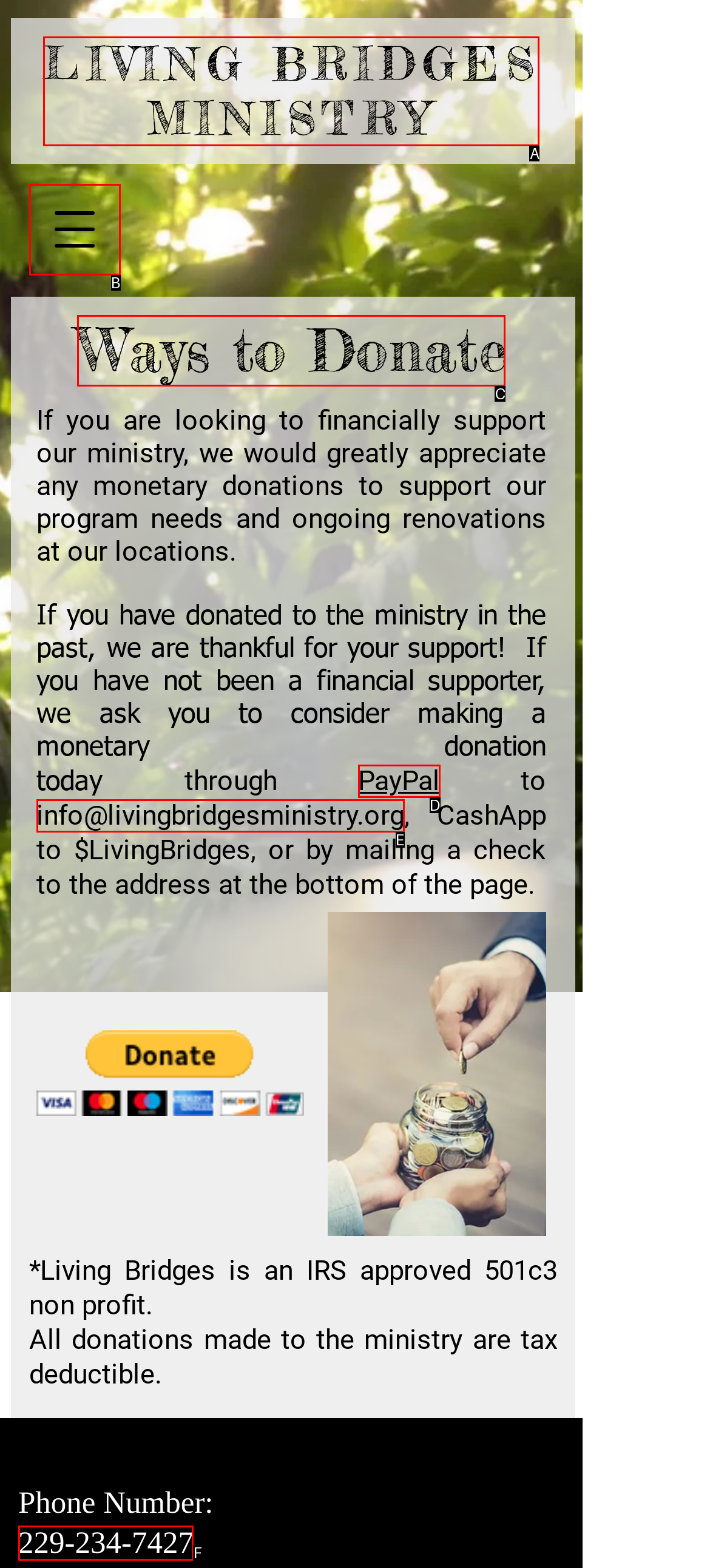Tell me which one HTML element best matches the description: 229-234-7427
Answer with the option's letter from the given choices directly.

F